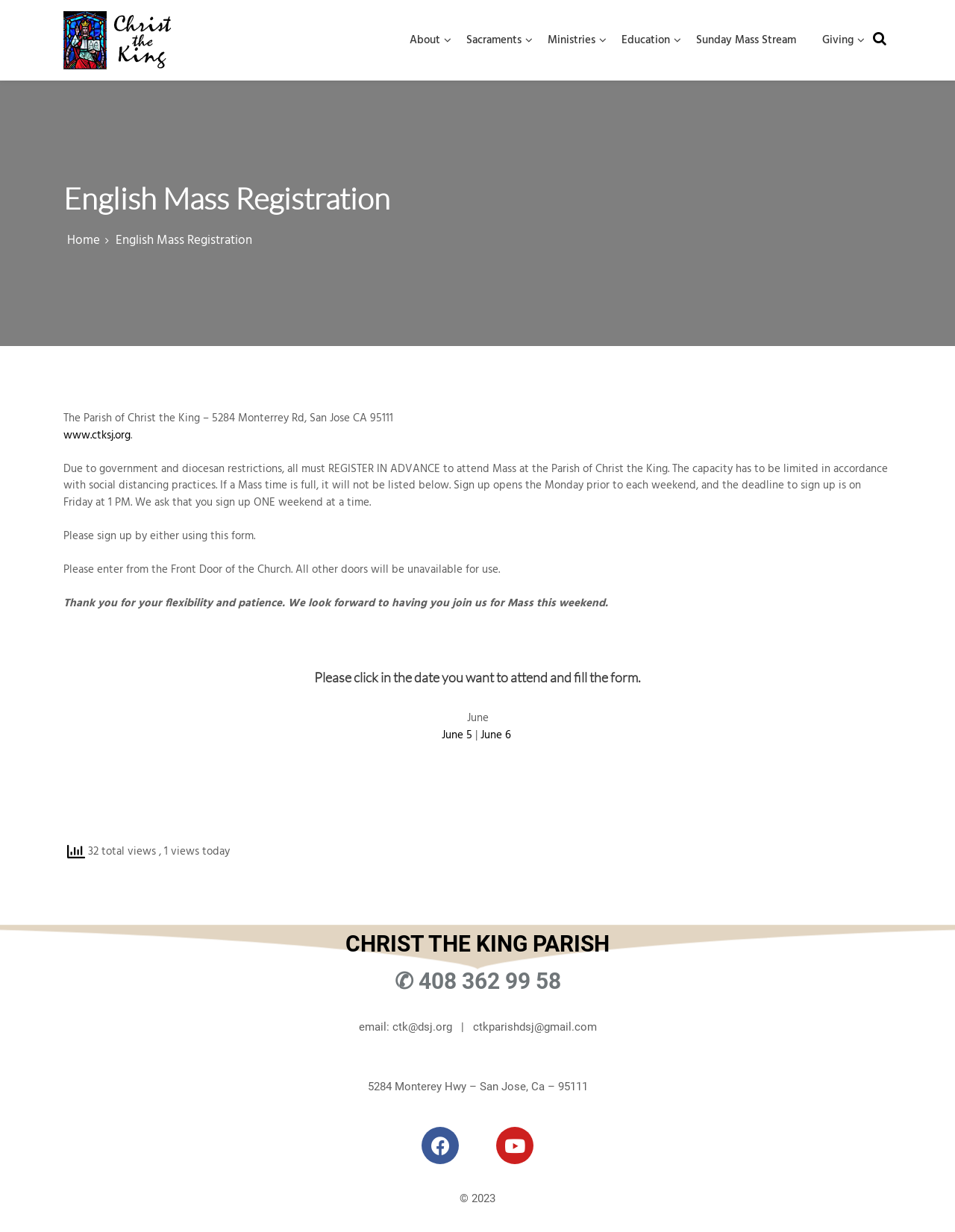Please provide a comprehensive response to the question below by analyzing the image: 
What is the deadline to sign up for Mass?

I found the answer by reading the static text element with the bounding box coordinates [0.066, 0.373, 0.93, 0.415] which explains the deadline to sign up for Mass.